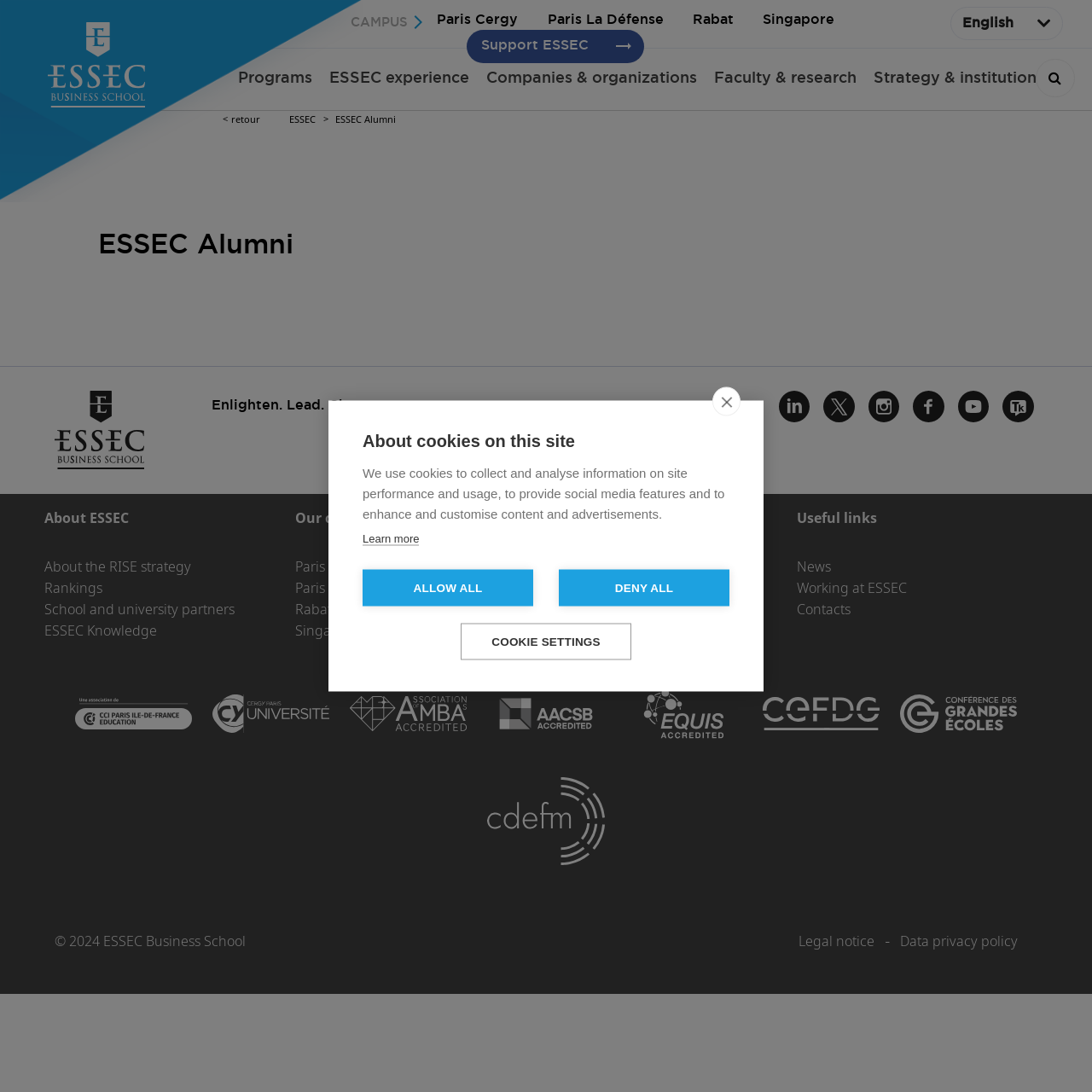Mark the bounding box of the element that matches the following description: "aria-label="close"".

[0.652, 0.354, 0.678, 0.381]